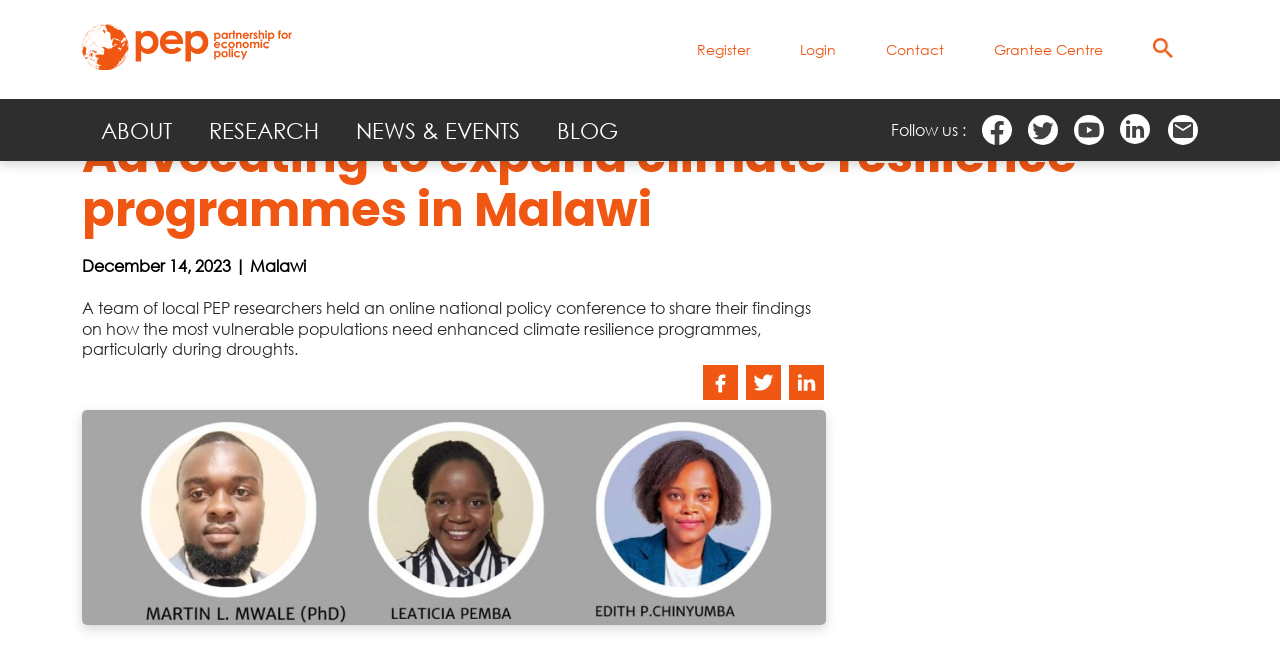Please reply with a single word or brief phrase to the question: 
How many navigation menus are there?

3